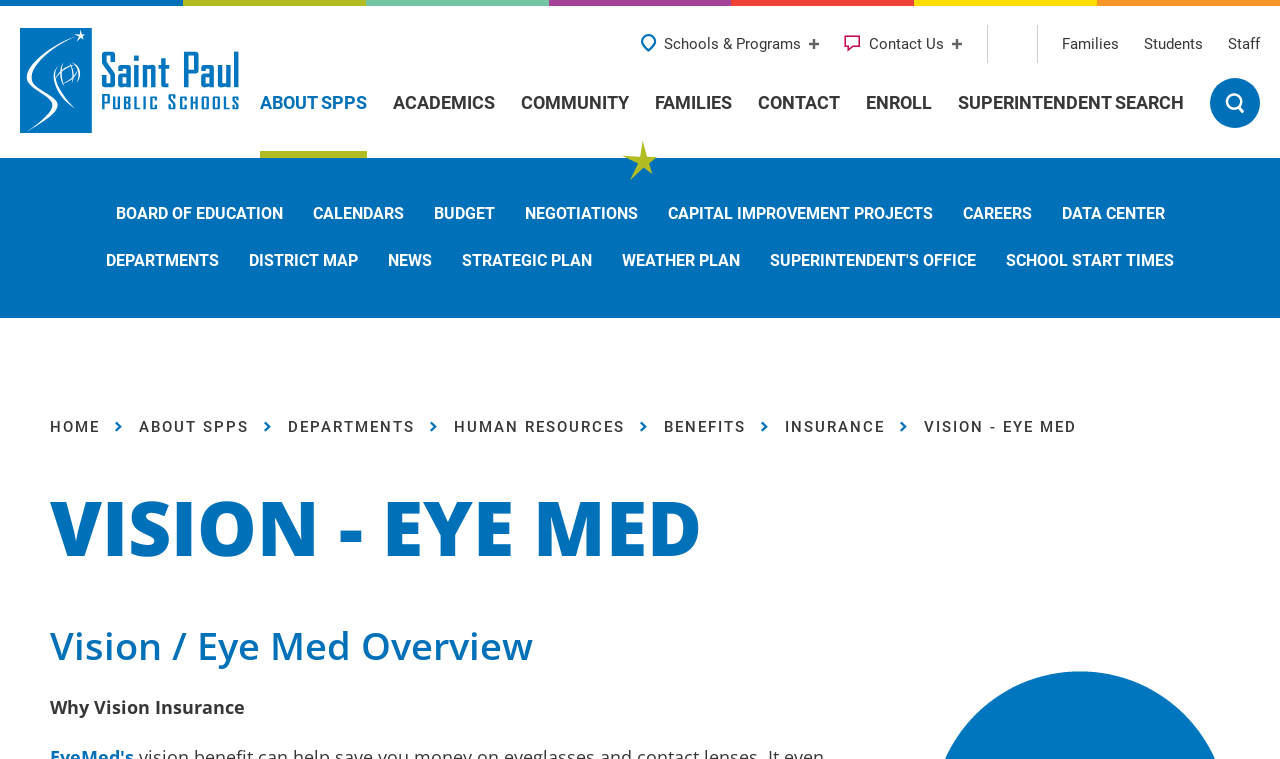Provide a brief response to the question below using a single word or phrase: 
How many navigation menus are there?

3